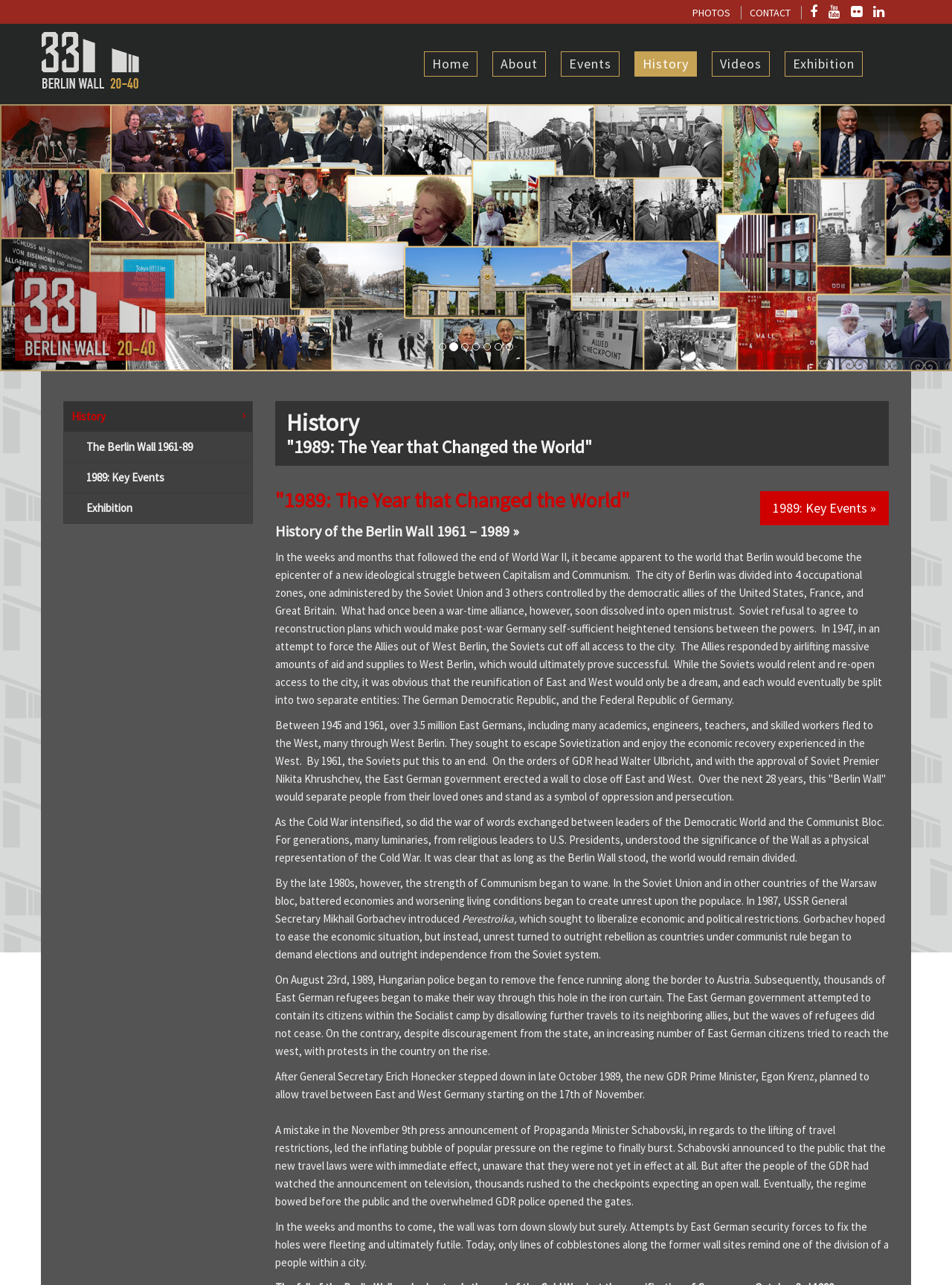What is the name of the policy introduced by Mikhail Gorbachev?
Provide a short answer using one word or a brief phrase based on the image.

Perestroika